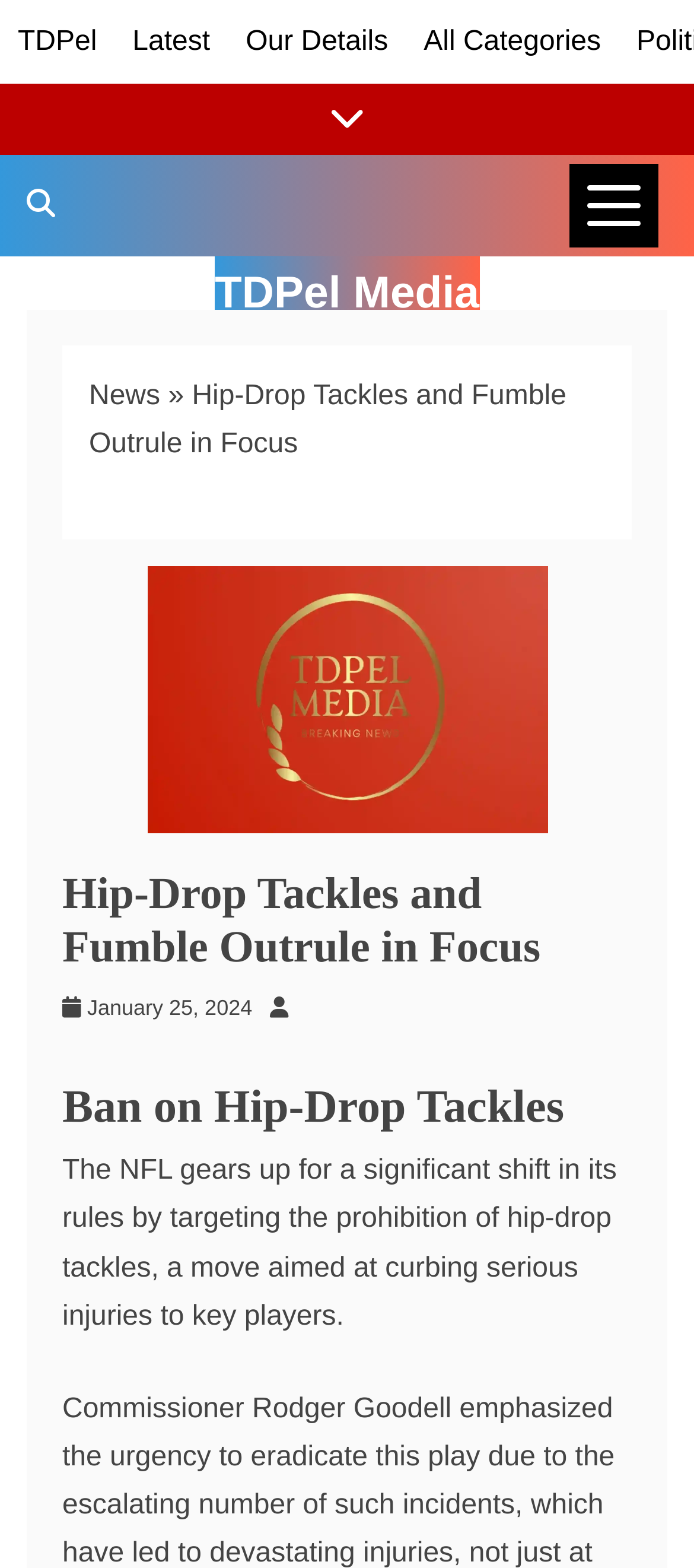What is the topic of the featured article?
Kindly give a detailed and elaborate answer to the question.

I looked at the main content area and found a heading that reads 'Hip-Drop Tackles and Fumble Outrule in Focus', which suggests that the featured article is about hip-drop tackles.